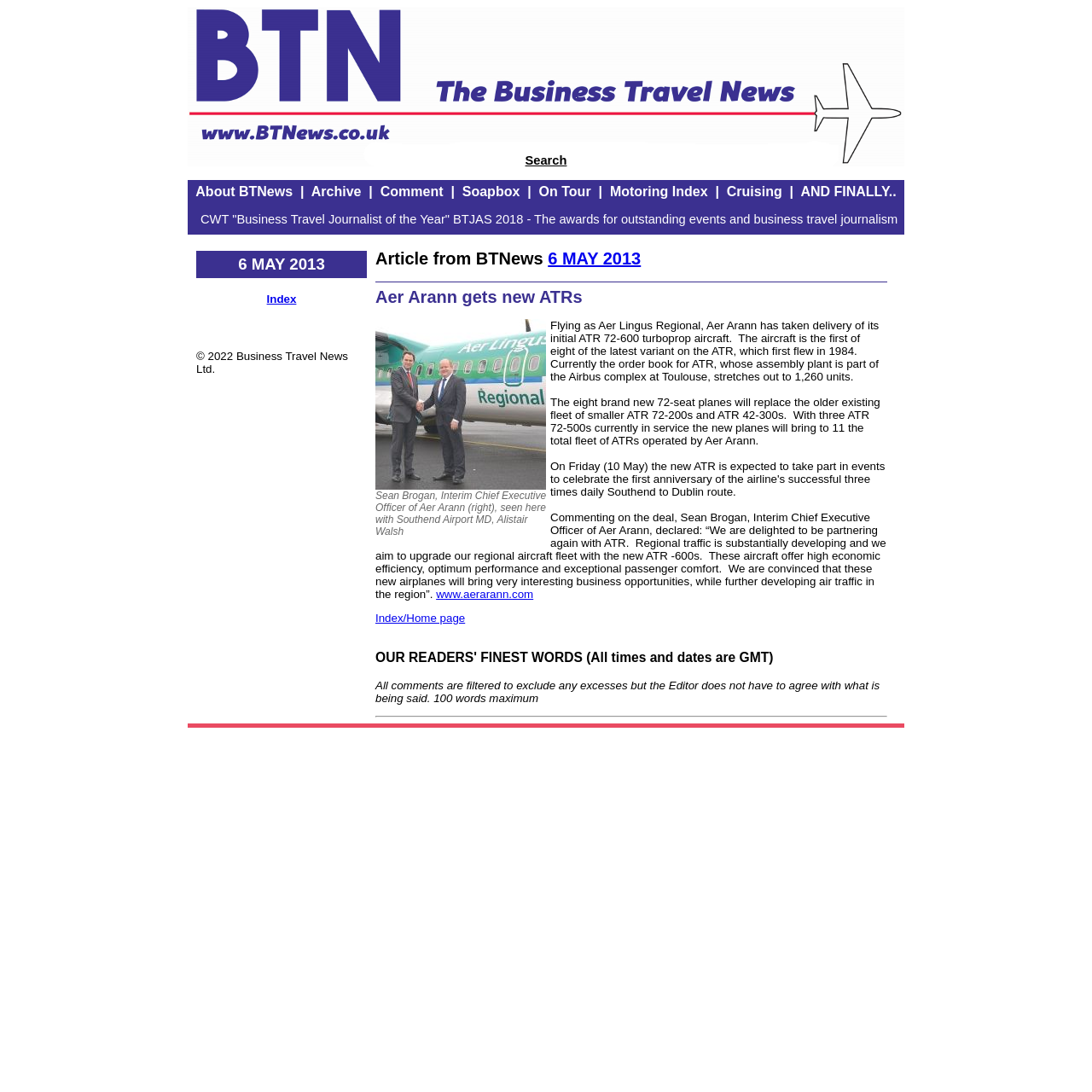What is the name of the business travel news website?
Answer with a single word or phrase by referring to the visual content.

BTNews